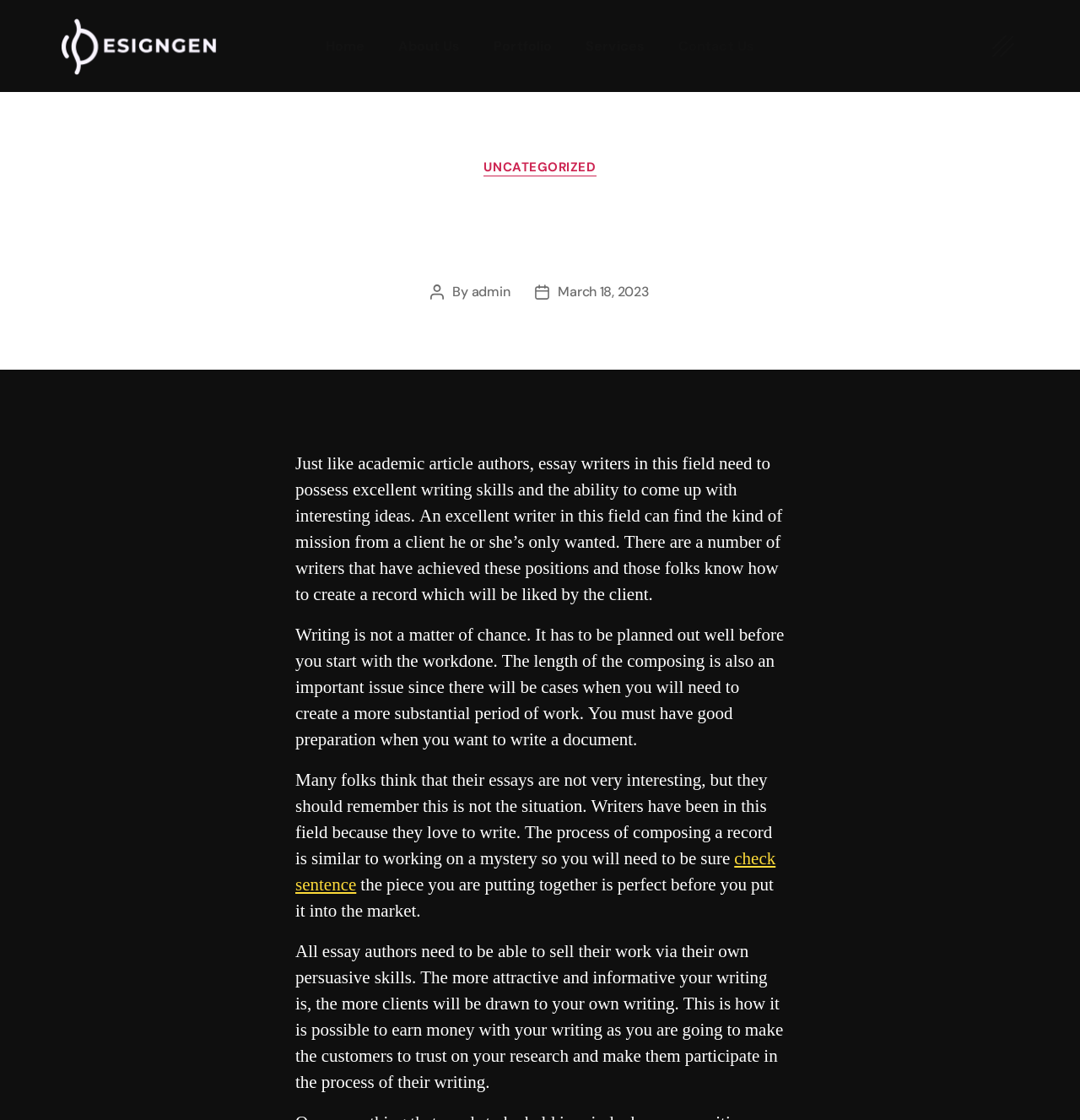Refer to the image and provide a thorough answer to this question:
What is important for an essay writer to have?

The webpage states that 'Writing is not a matter of chance. It has to be planned out well before you start with the workdone.' This implies that good preparation is essential for an essay writer to produce a quality document.